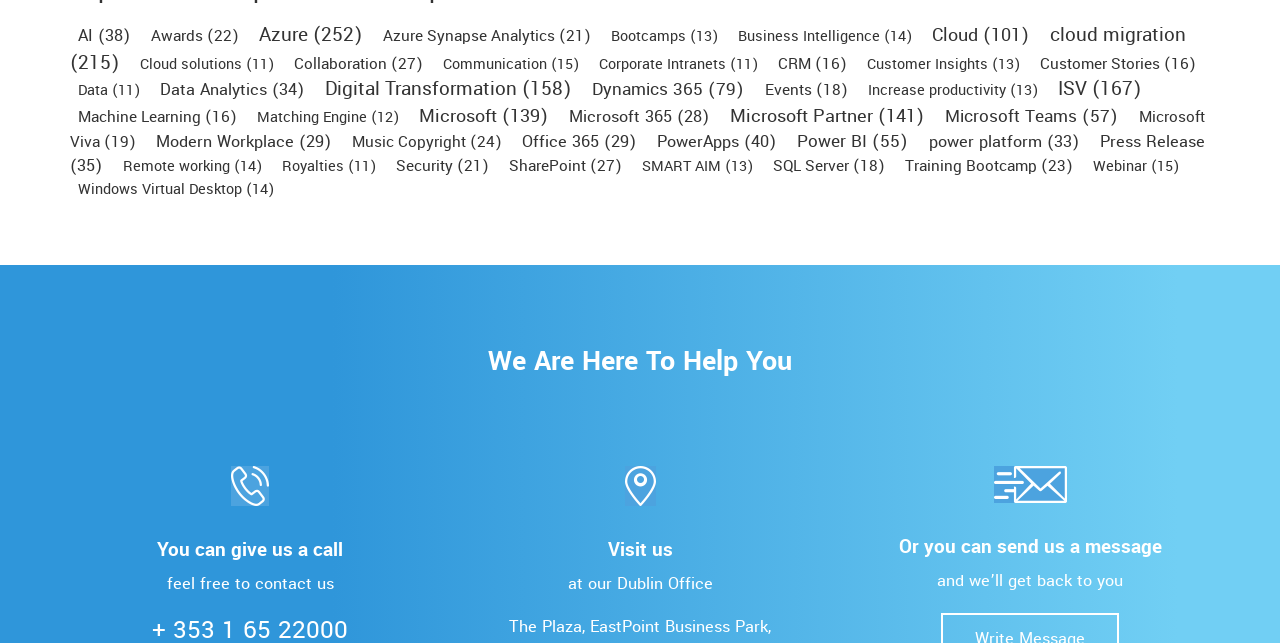Pinpoint the bounding box coordinates of the area that must be clicked to complete this instruction: "Explore Cloud solutions".

[0.109, 0.084, 0.217, 0.117]